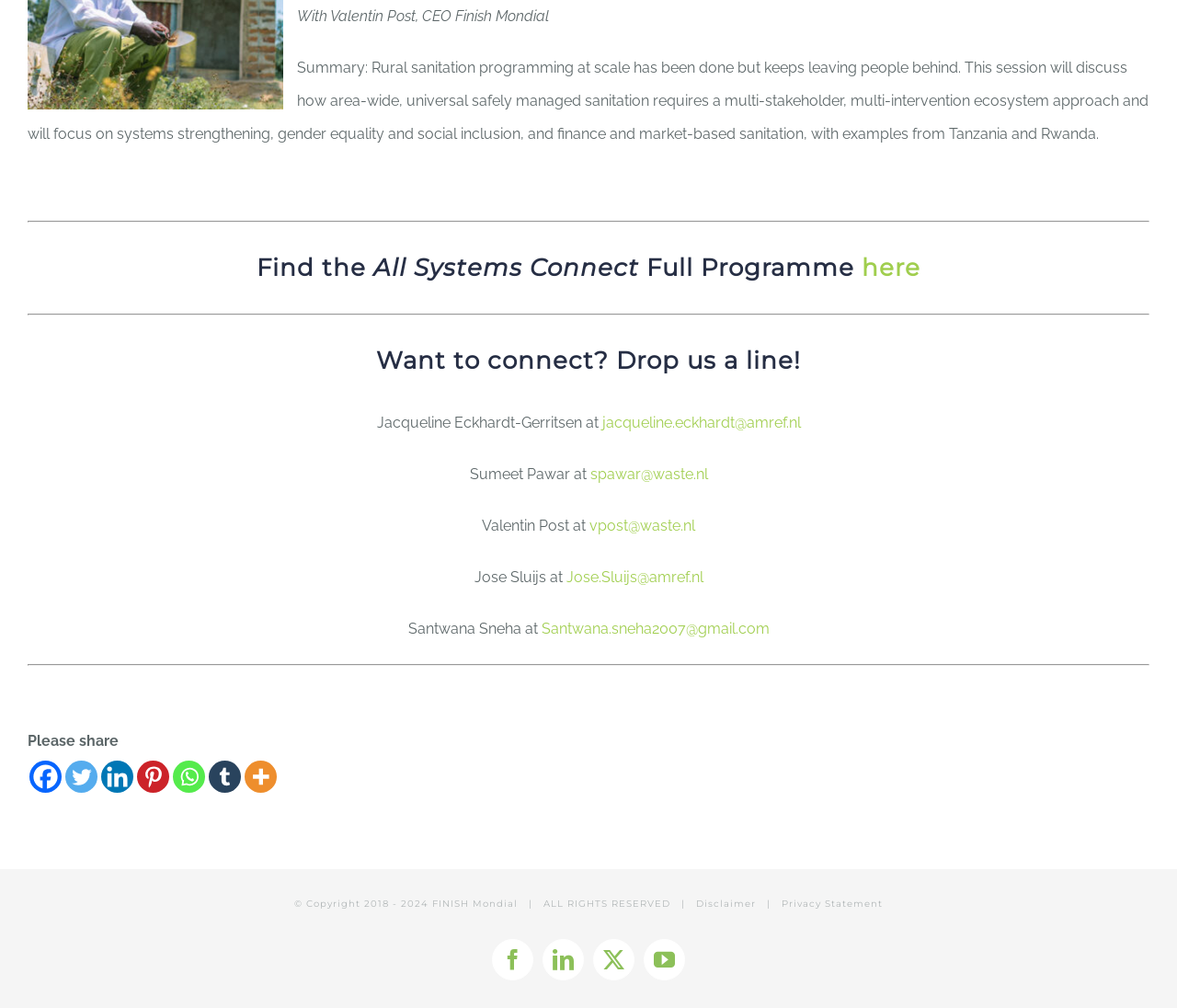Can you look at the image and give a comprehensive answer to the question:
What social media platforms are available for sharing?

The webpage provides links to various social media platforms, including Facebook, Twitter, Linkedin, and others, under the 'Please share' section.